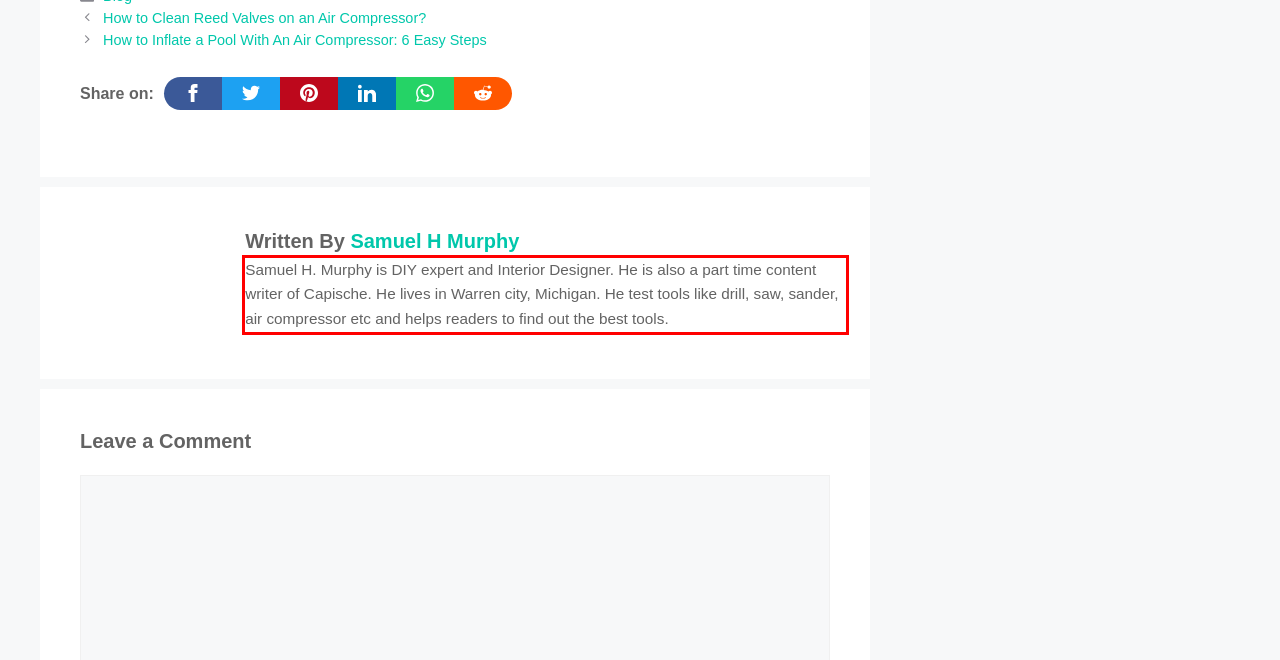Using OCR, extract the text content found within the red bounding box in the given webpage screenshot.

Samuel H. Murphy is DIY expert and Interior Designer. He is also a part time content writer of Capische. He lives in Warren city, Michigan. He test tools like drill, saw, sander, air compressor etc and helps readers to find out the best tools.